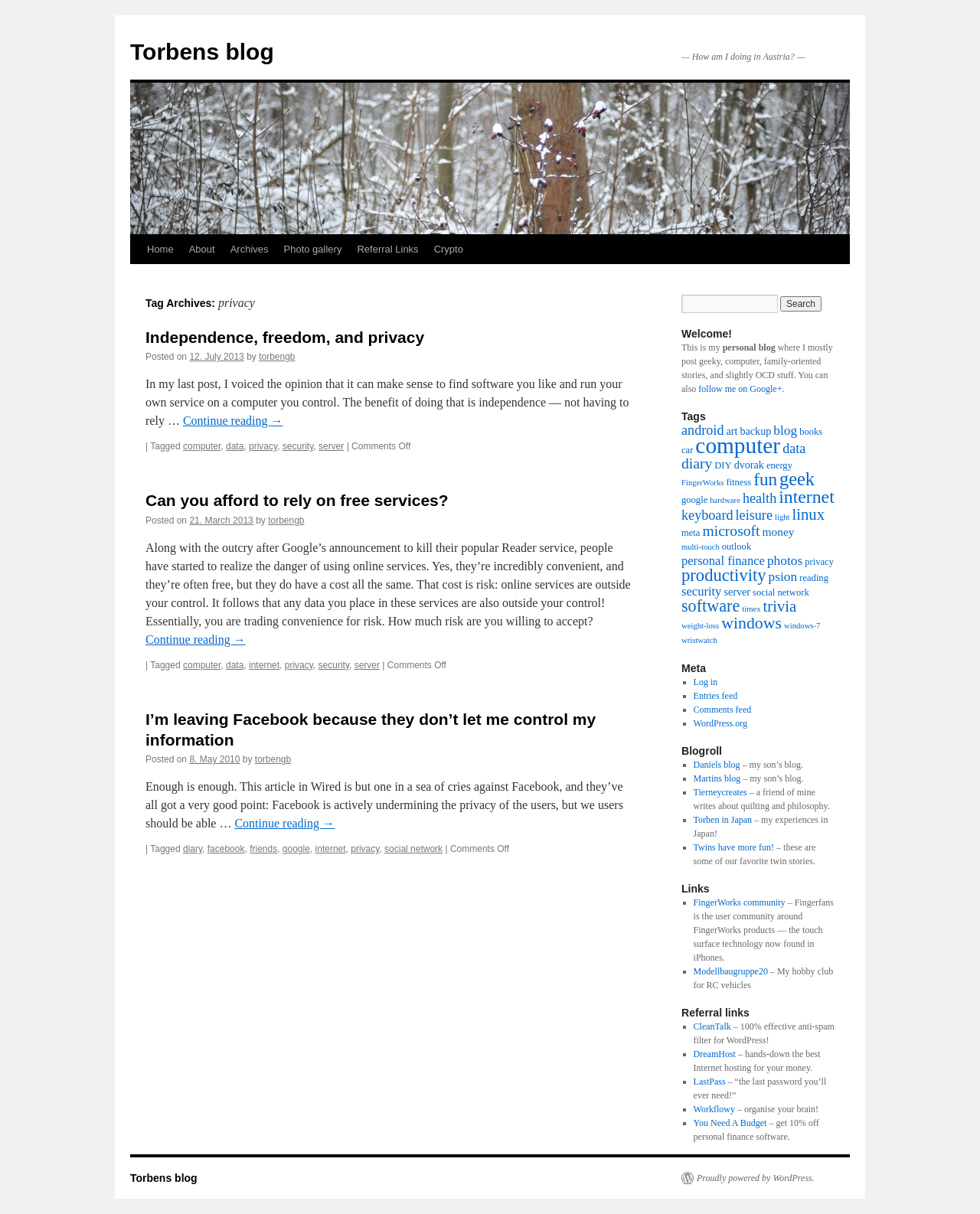Could you specify the bounding box coordinates for the clickable section to complete the following instruction: "Search for something"?

[0.695, 0.243, 0.794, 0.258]